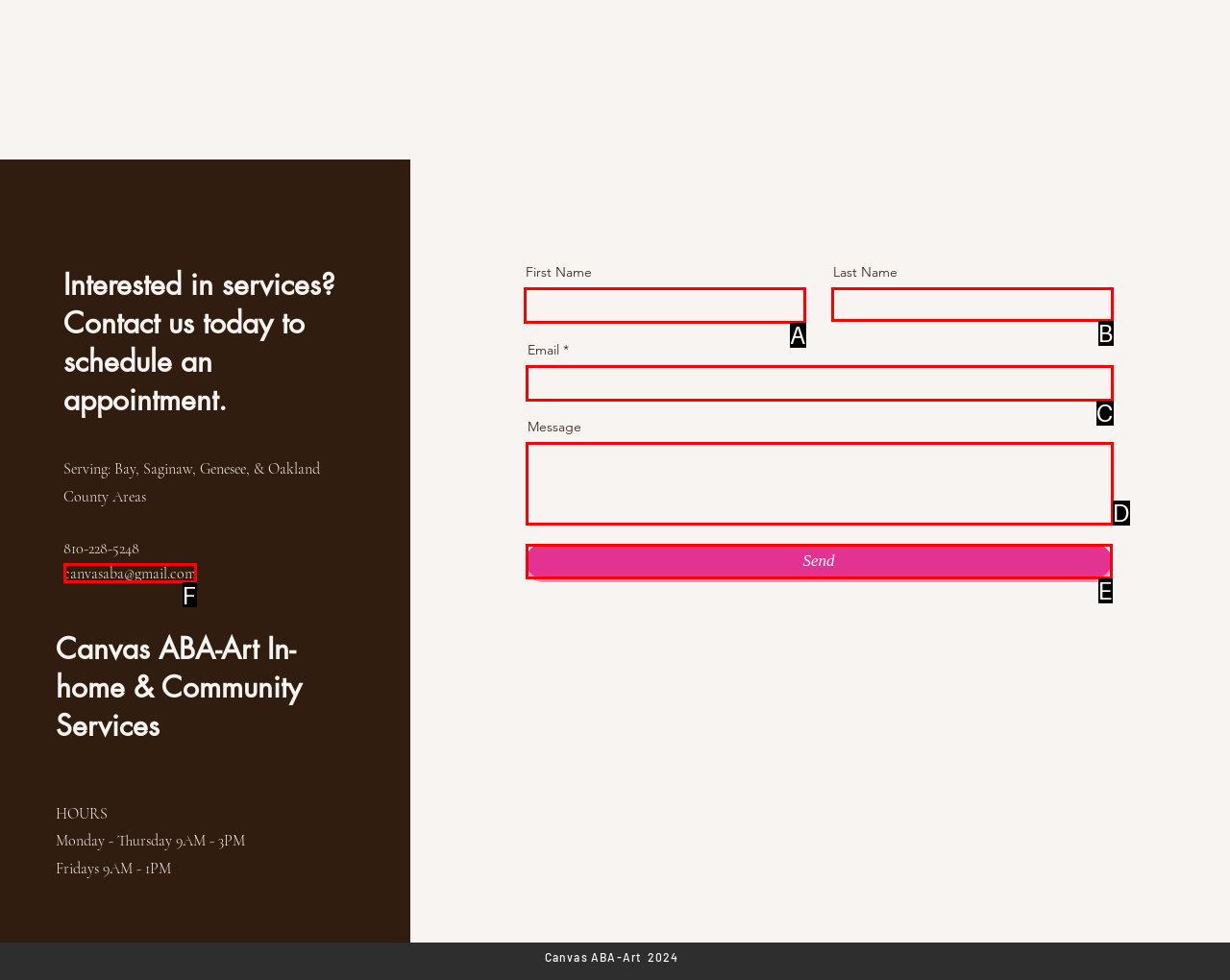What letter corresponds to the UI element described here: parent_node: Message
Reply with the letter from the options provided.

D